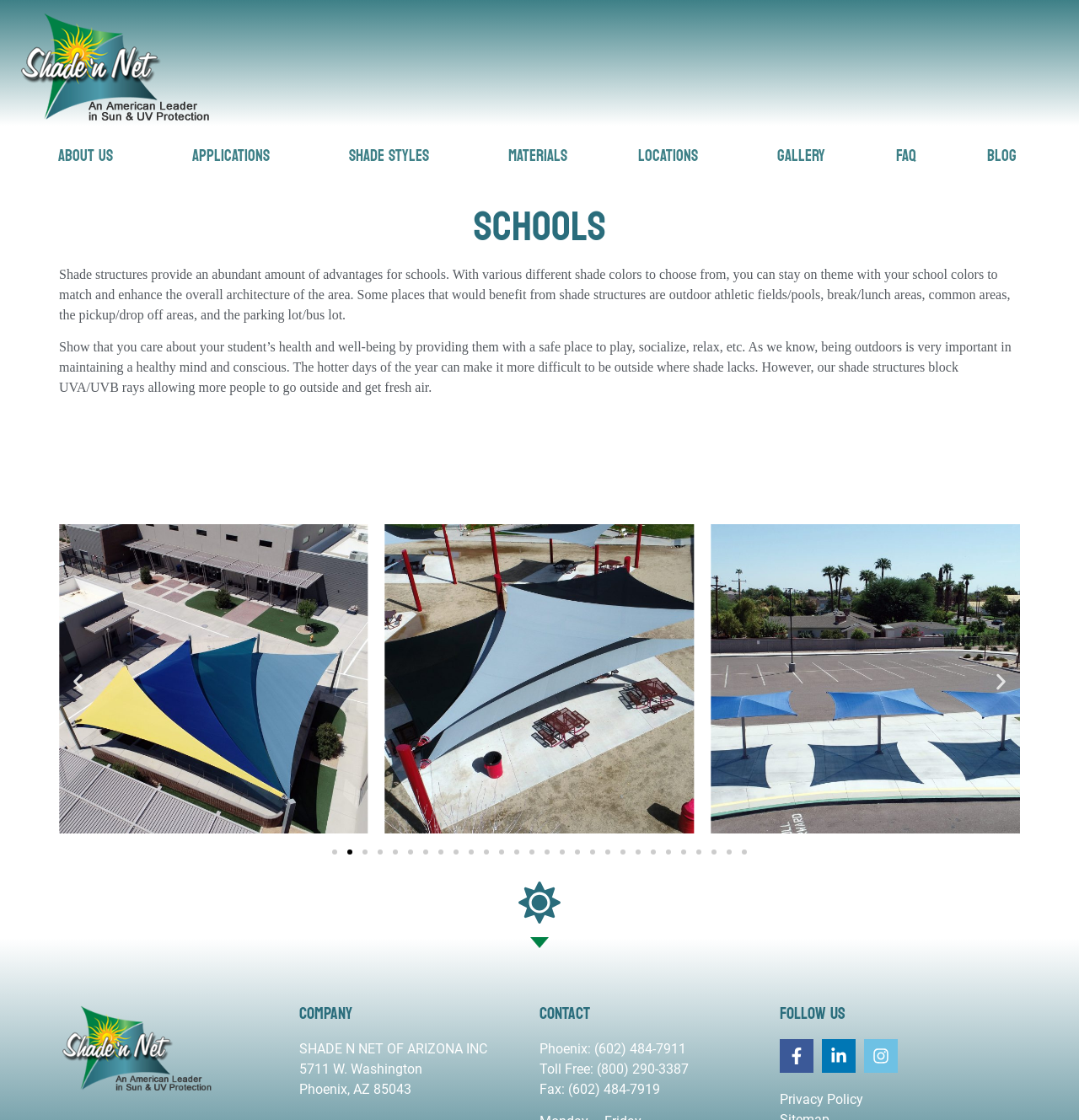Utilize the information from the image to answer the question in detail:
How many social media platforms are linked?

There are three social media platforms linked, namely Facebook, Linkedin, and Instagram, as indicated by the link elements with text 'Facebook-f', 'Linkedin-in', and 'Instagram'.